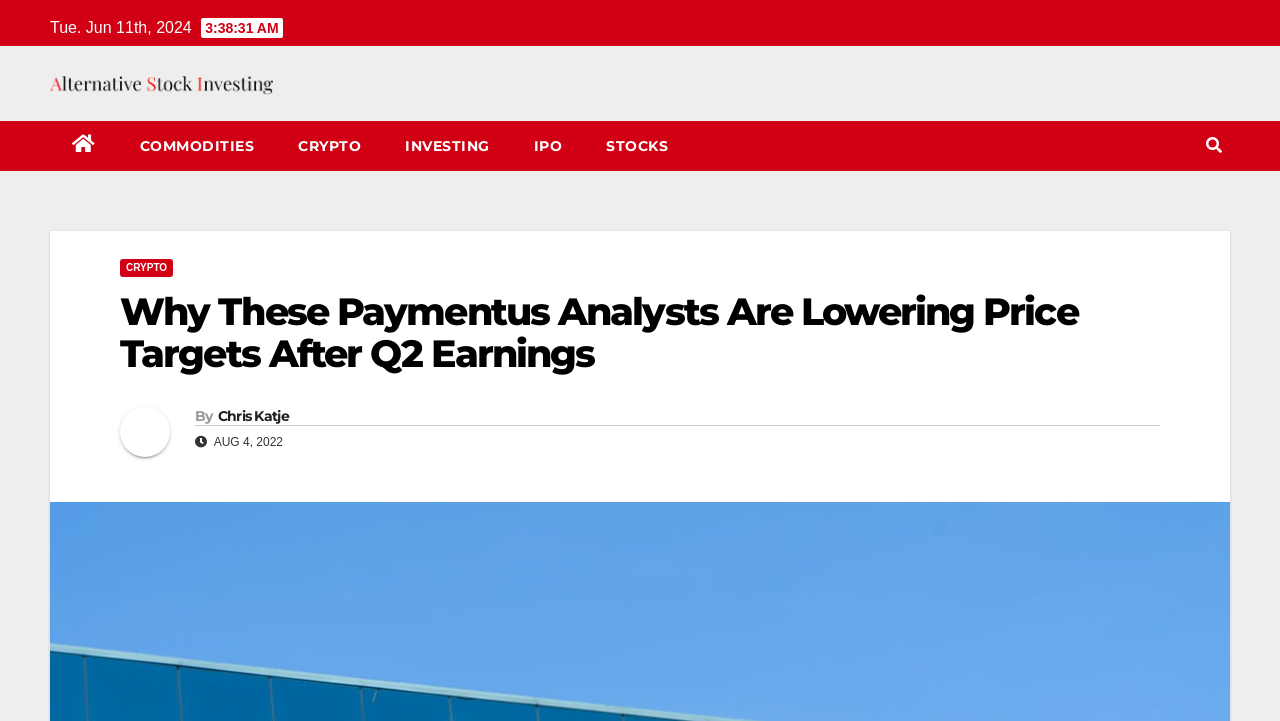Please determine the headline of the webpage and provide its content.

Why These Paymentus Analysts Are Lowering Price Targets After Q2 Earnings